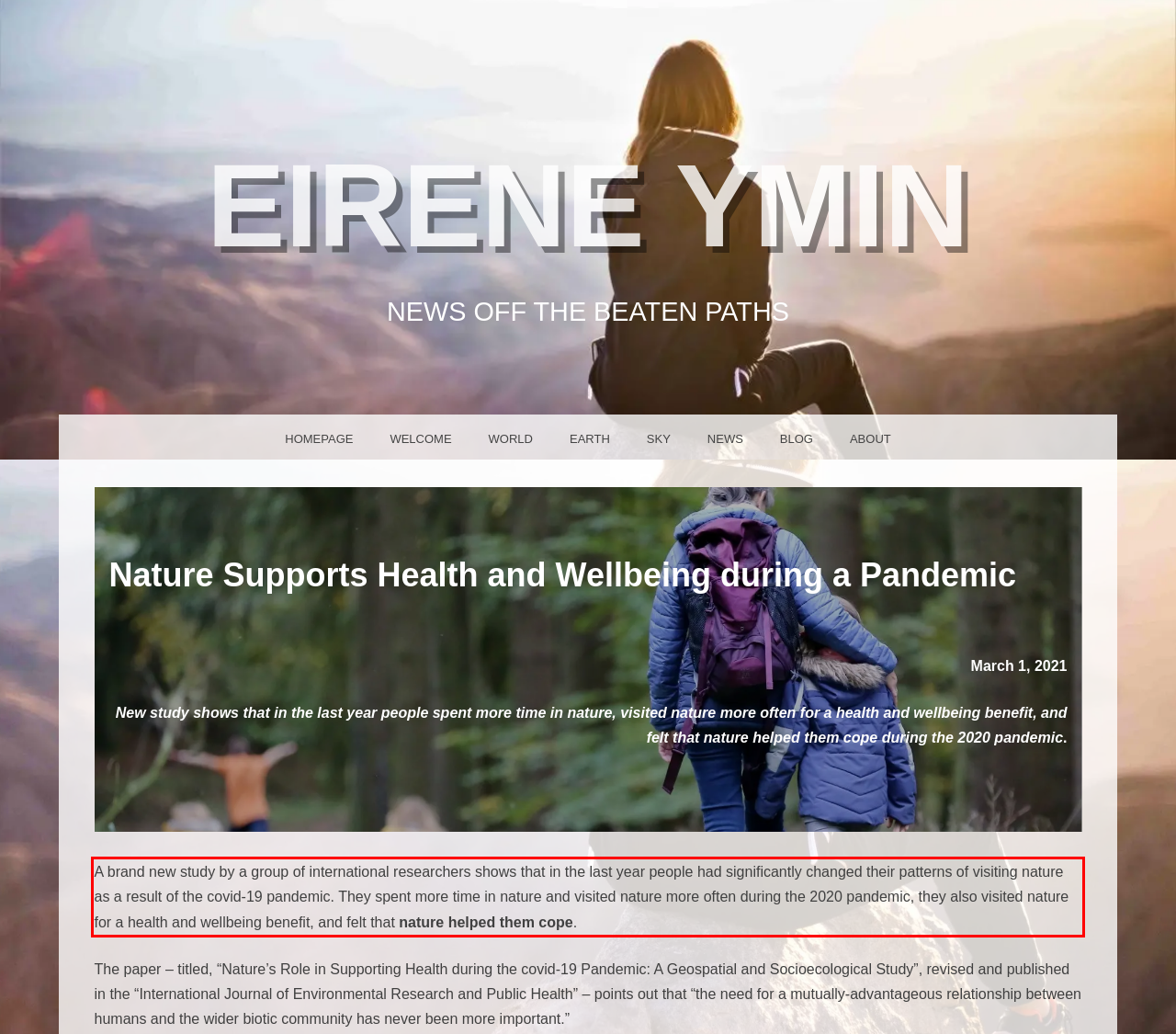Please analyze the provided webpage screenshot and perform OCR to extract the text content from the red rectangle bounding box.

A brand new study by a group of international researchers shows that in the last year people had significantly changed their patterns of visiting nature as a result of the covid-19 pandemic. They spent more time in nature and visited nature more often during the 2020 pandemic, they also visited nature for a health and wellbeing benefit, and felt that nature helped them cope.